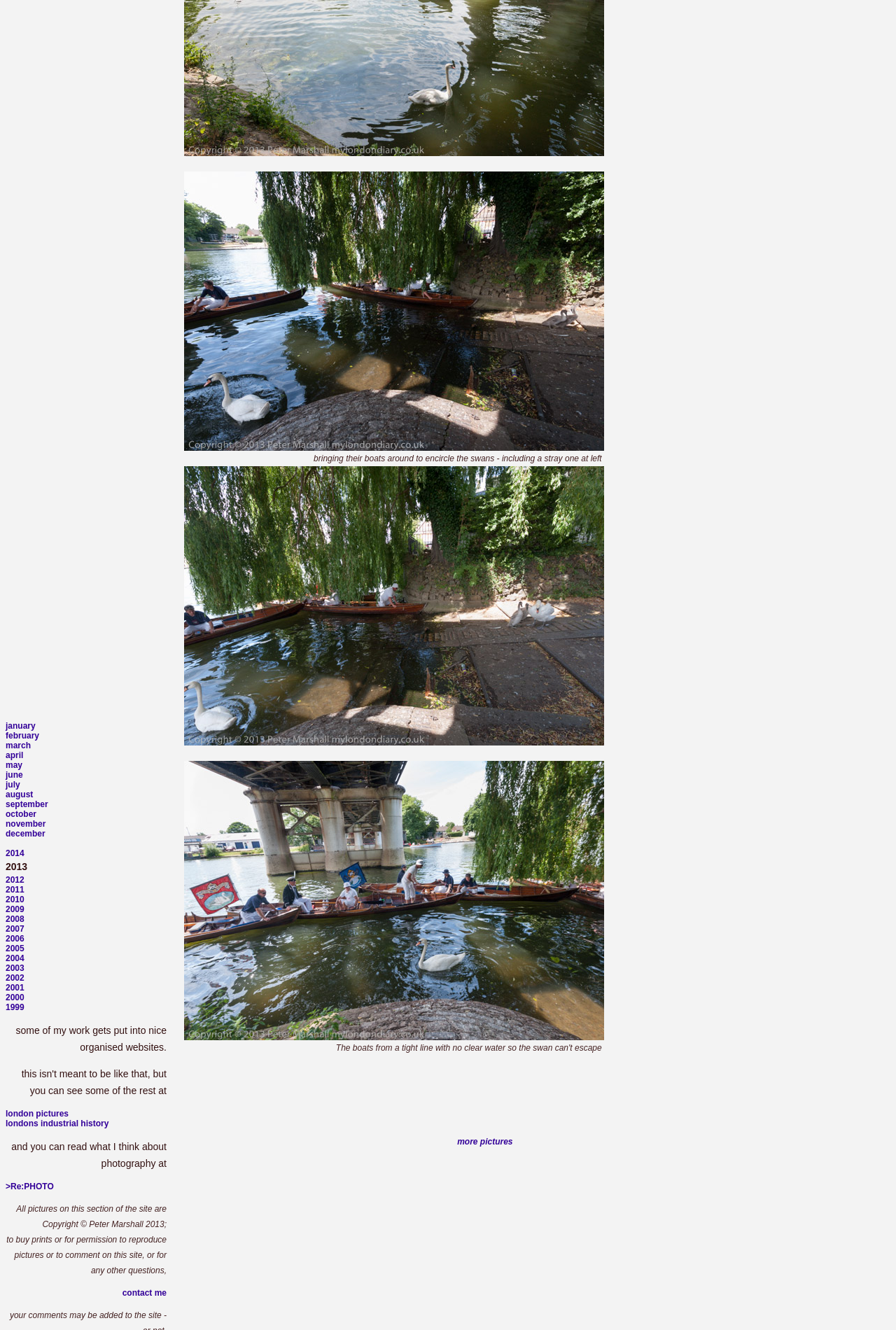How many images are on this page?
Please look at the screenshot and answer in one word or a short phrase.

At least 4